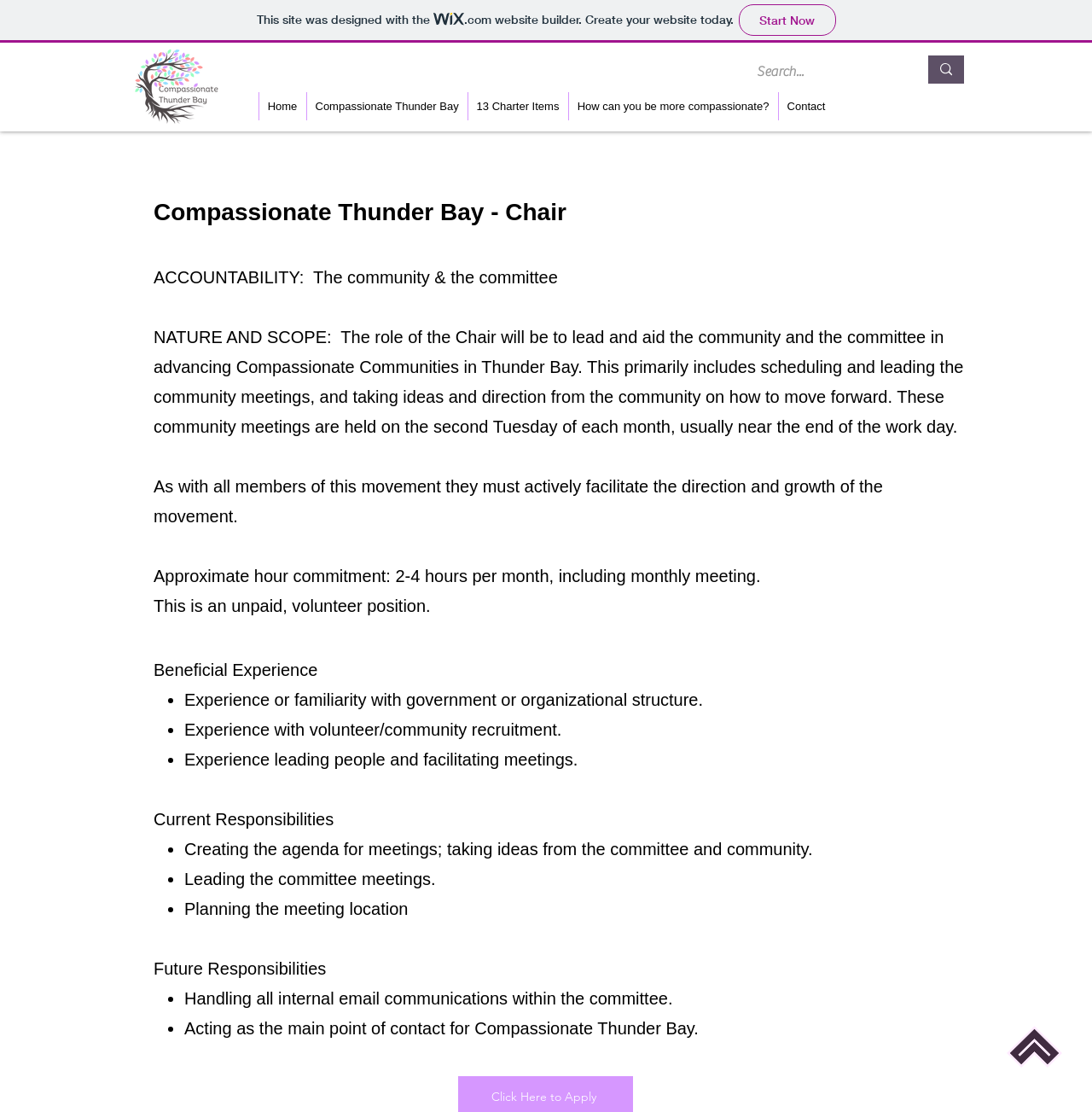Provide a single word or phrase to answer the given question: 
Is the Chair position paid or unpaid?

Unpaid